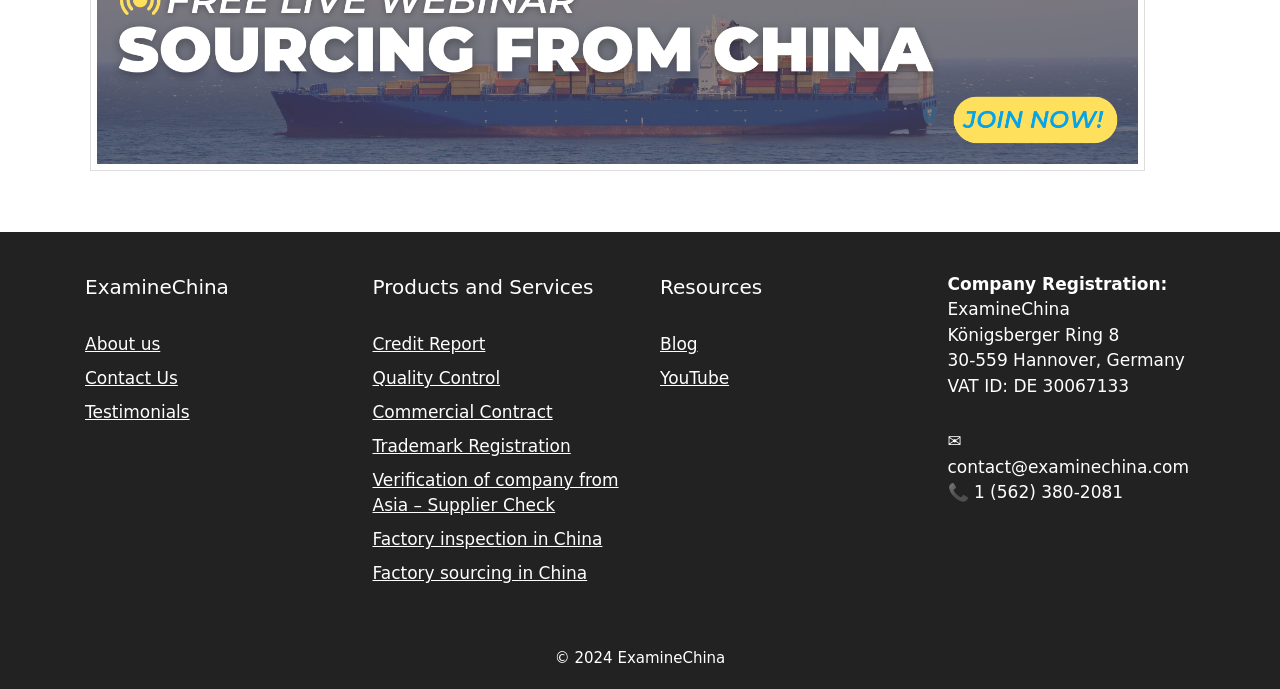What is the phone number to contact ExamineChina?
Answer with a single word or short phrase according to what you see in the image.

+1 (562) 380-2081